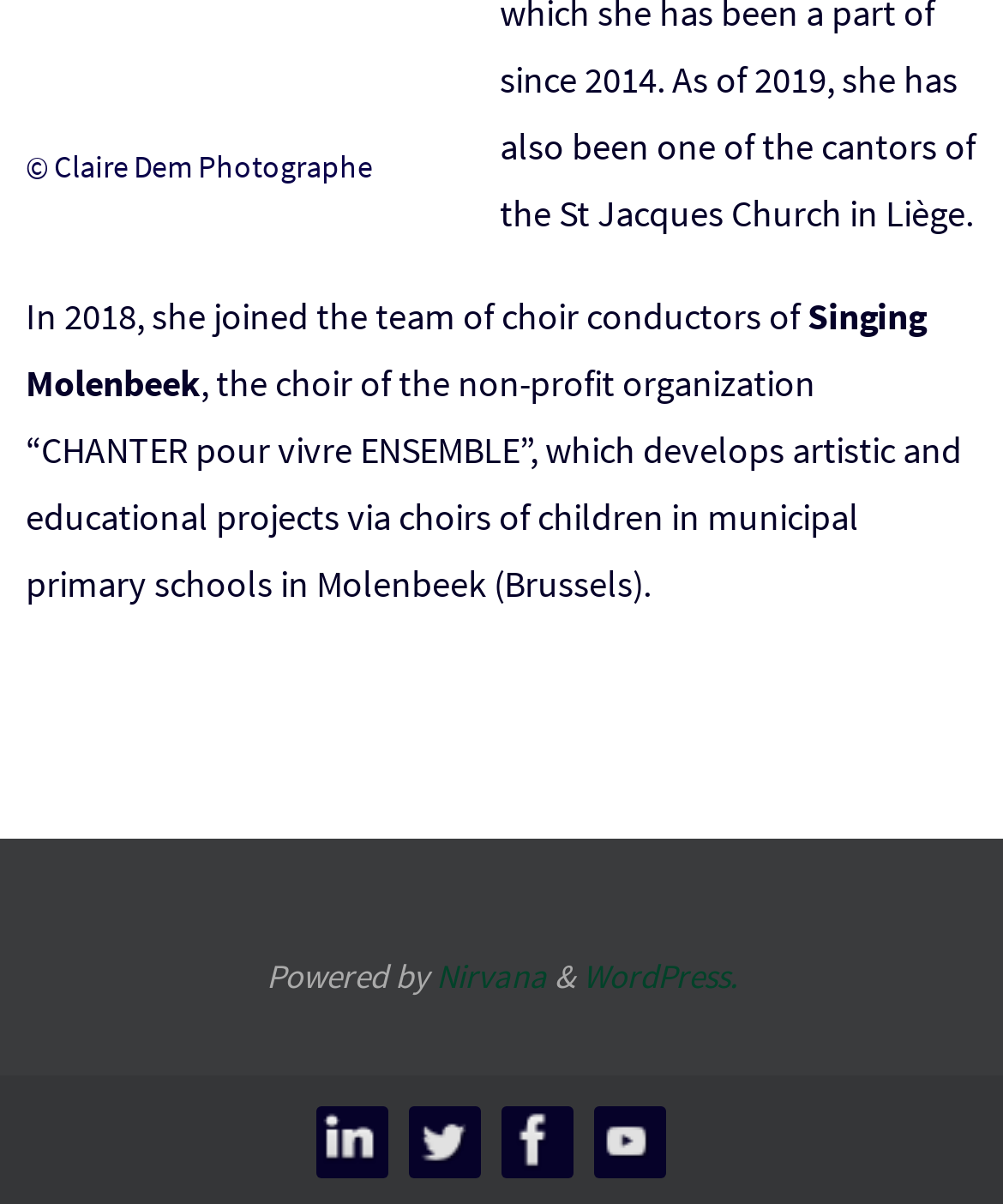Observe the image and answer the following question in detail: What is the name of the choir?

The name of the choir is mentioned in the StaticText element, which says 'In 2018, she joined the team of choir conductors of Singing Molenbeek'.